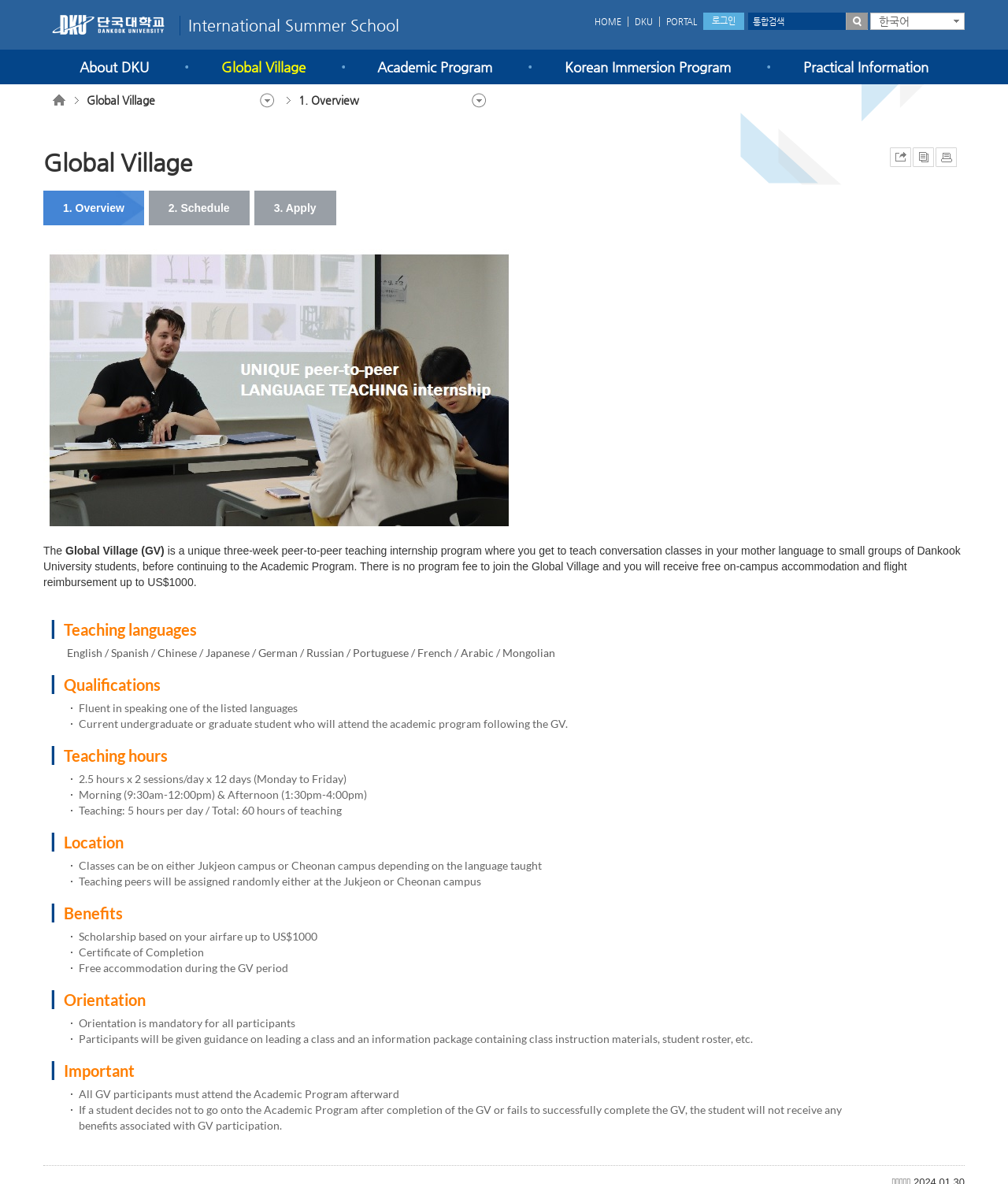What is the maximum amount of scholarship for airfare?
Provide a concise answer using a single word or phrase based on the image.

US$1000